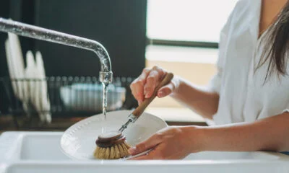Please provide a comprehensive answer to the question below using the information from the image: What type of faucet is used in the kitchen?

The faucet used in the kitchen is described as stylish, suggesting a modern and sleek design that adds to the overall aesthetic of the kitchen.